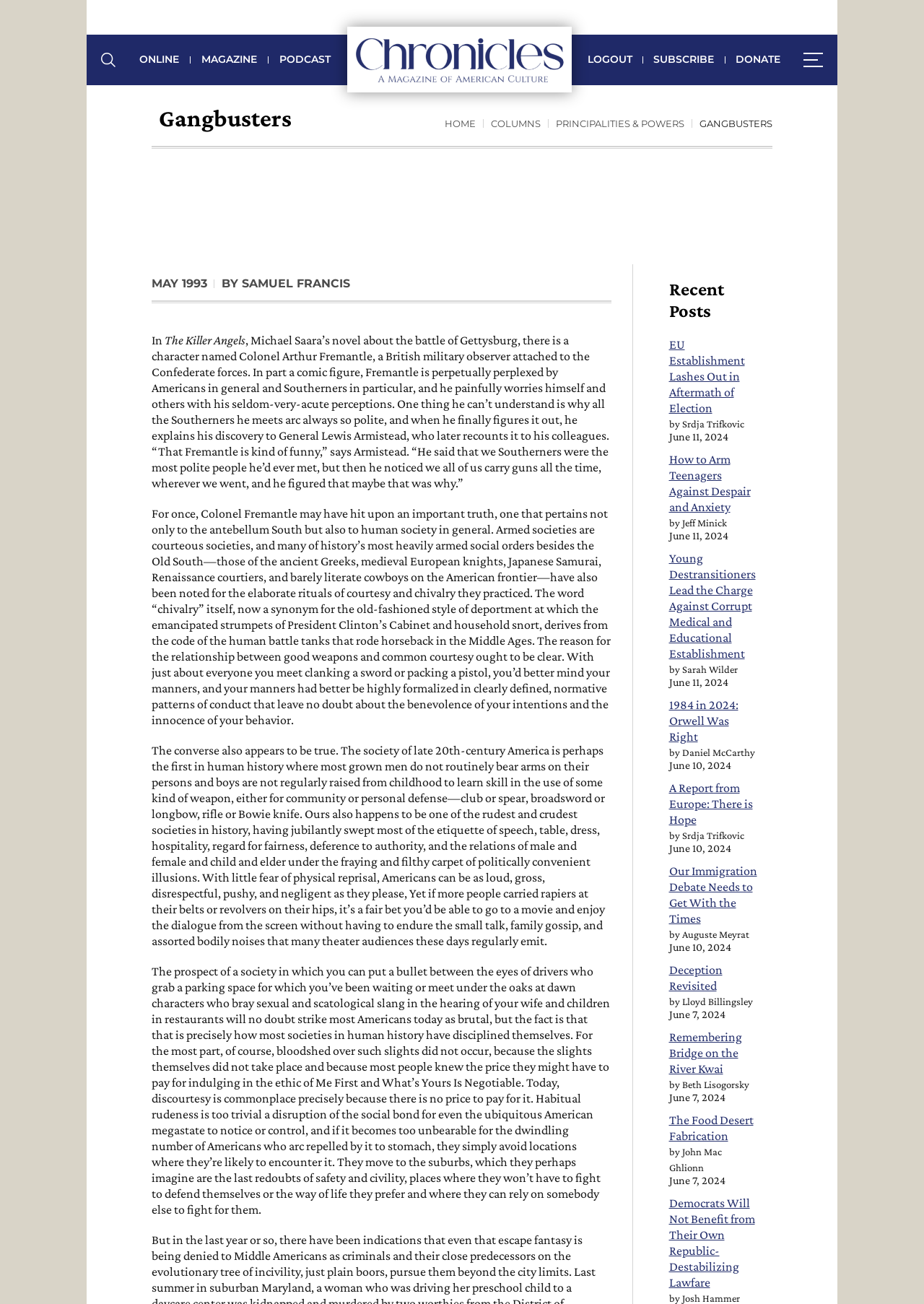Determine the bounding box coordinates of the element that should be clicked to execute the following command: "Read the article 'EU Establishment Lashes Out in Aftermath of Election'".

[0.724, 0.259, 0.806, 0.318]